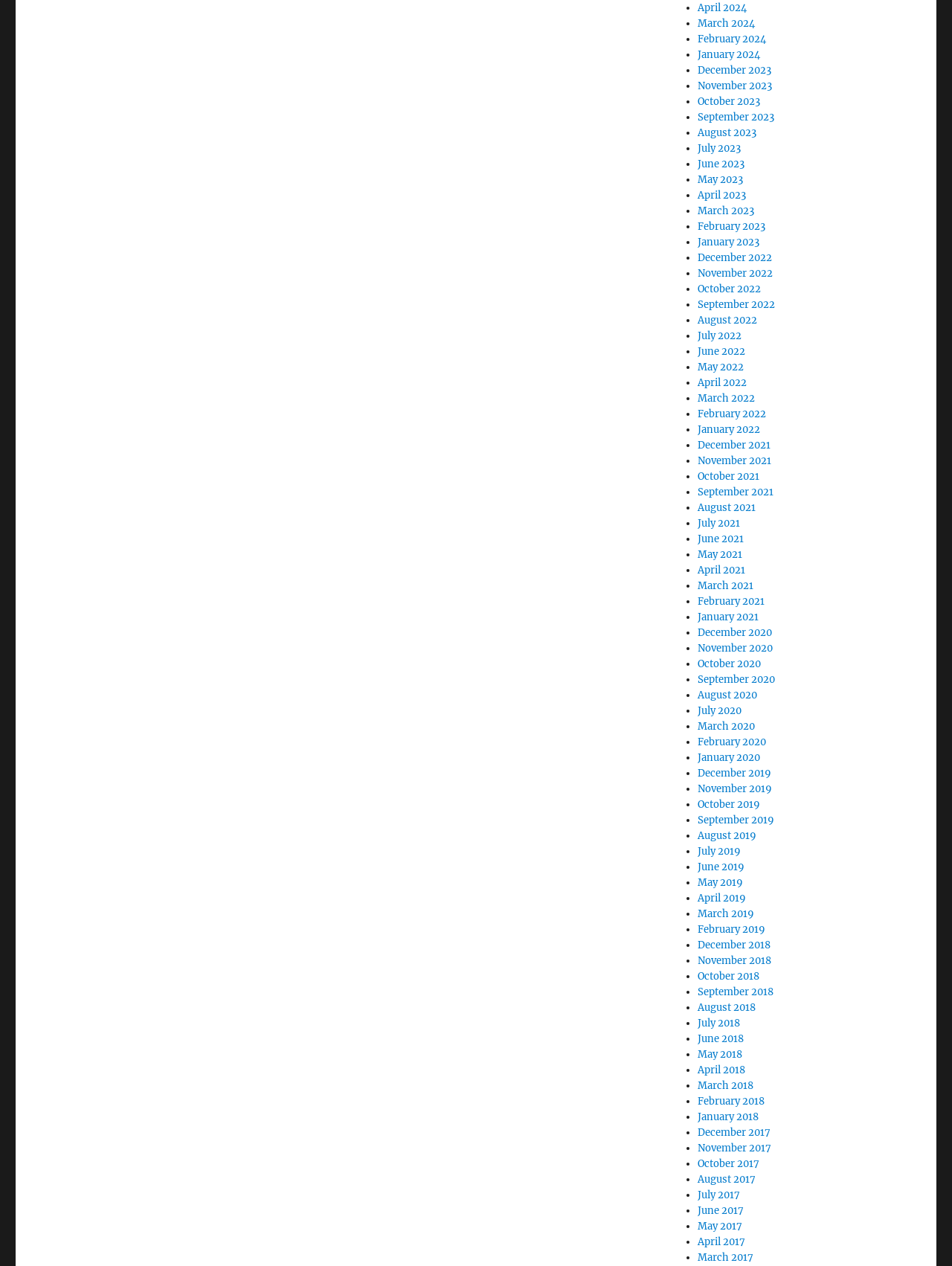Determine the bounding box coordinates of the region that needs to be clicked to achieve the task: "Go to December 2021".

[0.733, 0.347, 0.809, 0.357]